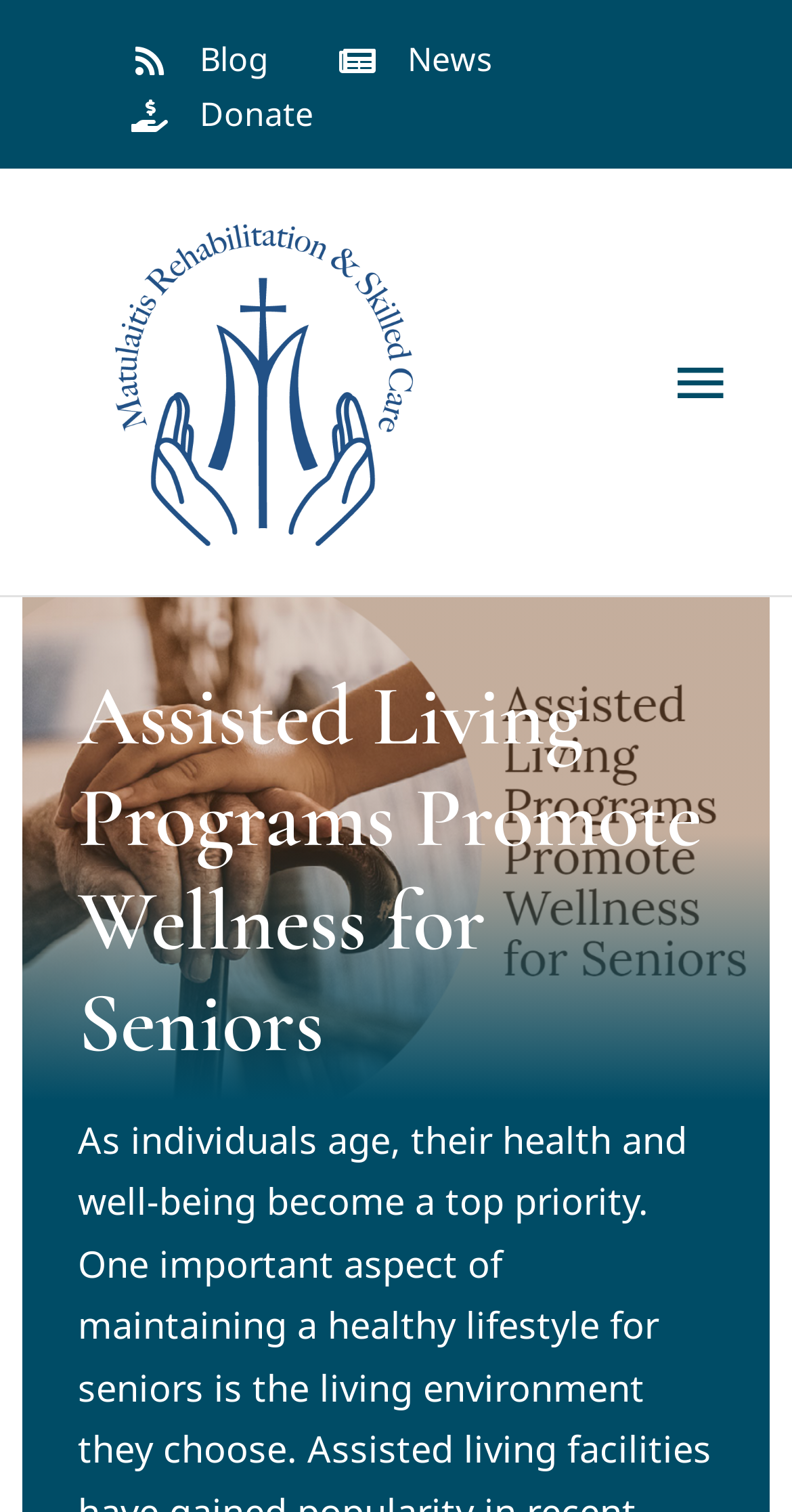Describe all the significant parts and information present on the webpage.

The webpage appears to be a blog or article page focused on assisted living programs for seniors. At the top left, there is a logo of Matulaitis Rehabilitation & Skilled Care, accompanied by a link to the homepage. Below the logo, there is a navigation menu with links to various sections, including "About", "Human Resources", "Our Team", "Blog", "Donate", "News", and "Community".

Above the main content, there are three prominent links: "Blog", "News", and "Donate", which are positioned horizontally across the top of the page. The main content is headed by a title, "Assisted Living Programs Promote Wellness for Seniors", which takes up a significant portion of the page.

The meta description suggests that the article will discuss the importance of assisted living programs for seniors' health and well-being. The content of the article is not explicitly described in the accessibility tree, but it likely elaborates on this topic.